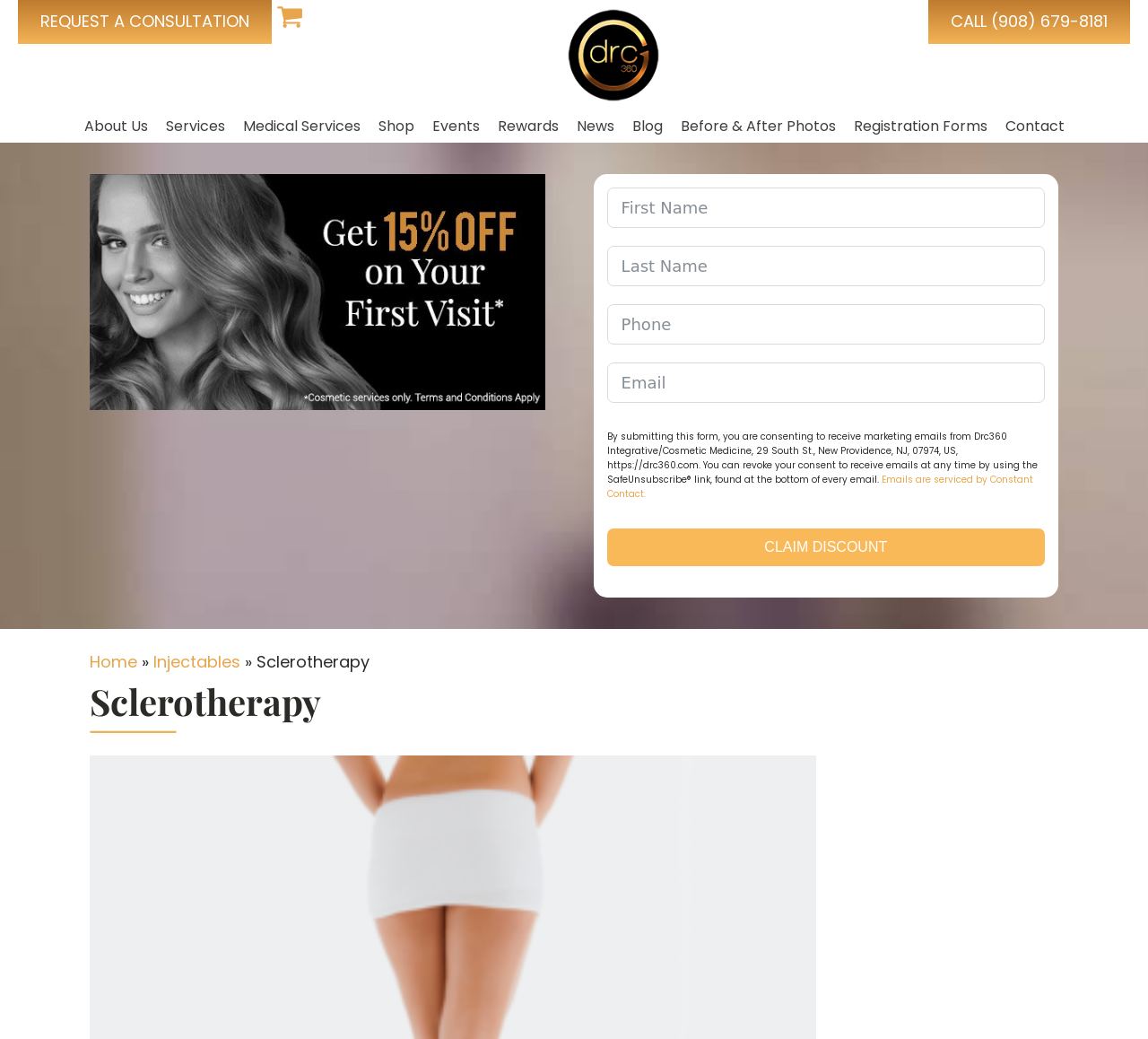Identify the bounding box coordinates of the region I need to click to complete this instruction: "View January 2014 posts".

None